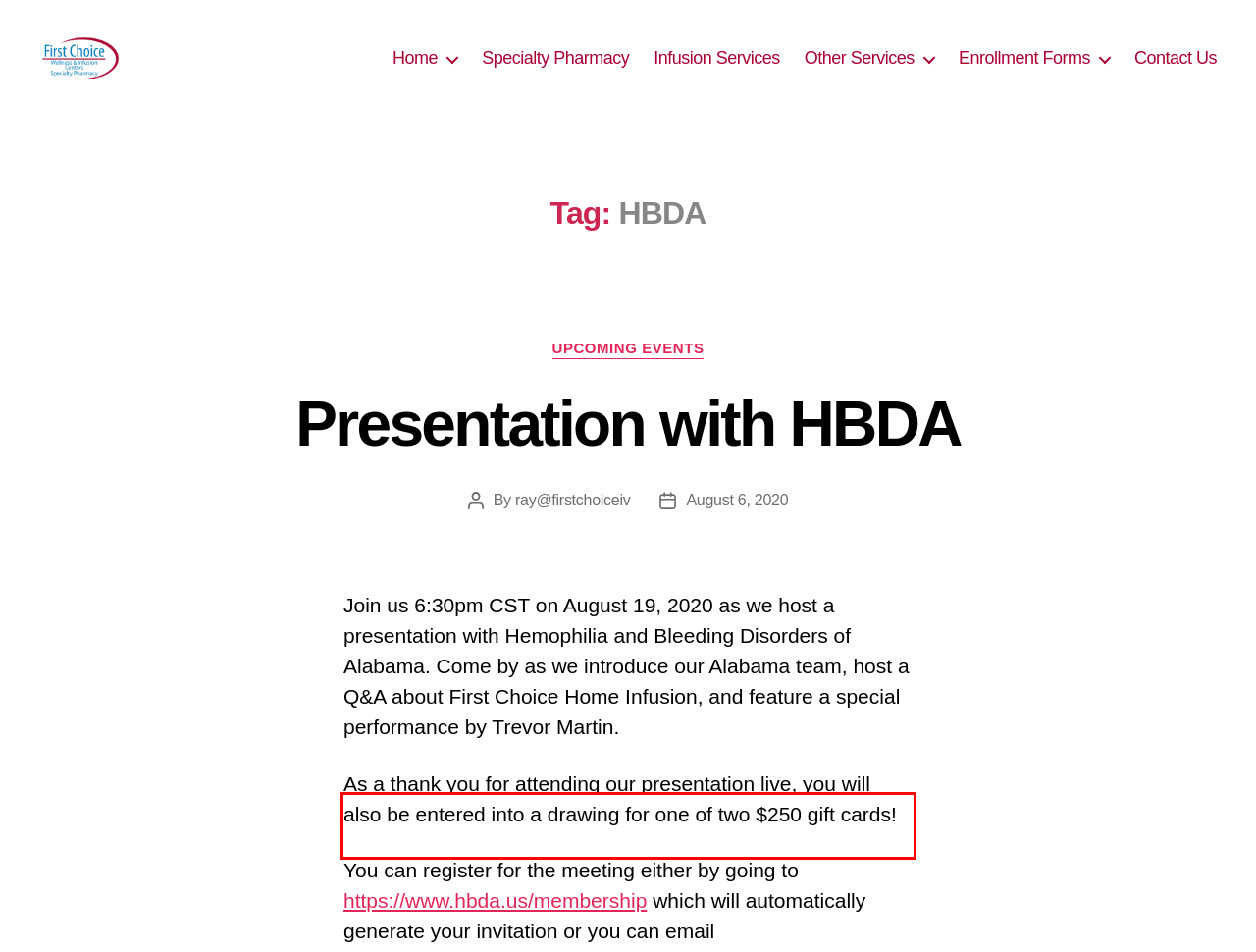Please analyze the provided webpage screenshot and perform OCR to extract the text content from the red rectangle bounding box.

As a thank you for attending our presentation live, you will also be entered into a drawing for one of two $250 gift cards!